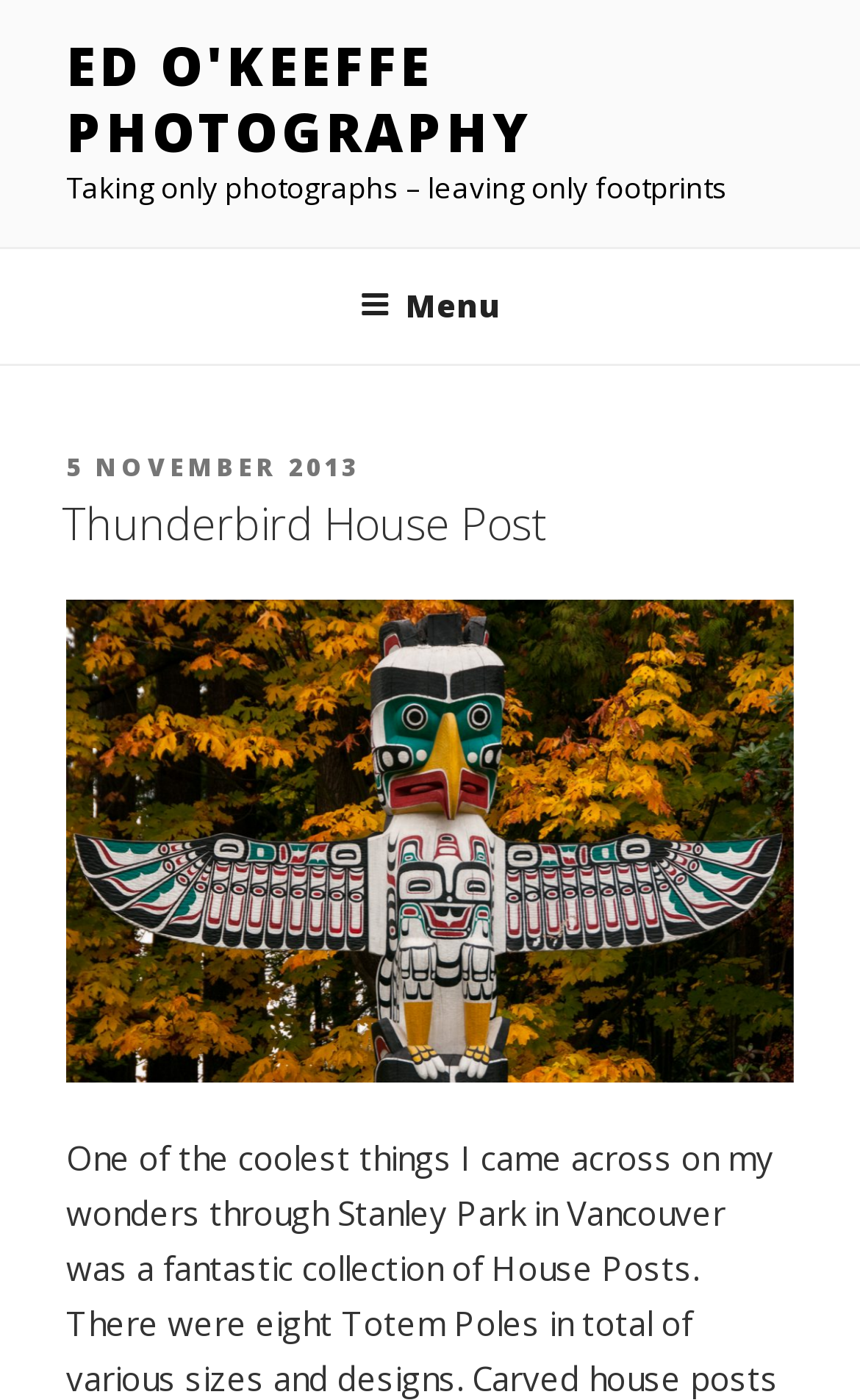Please find the bounding box for the UI element described by: "alt="Thunderbird House Post"".

[0.077, 0.748, 0.923, 0.78]